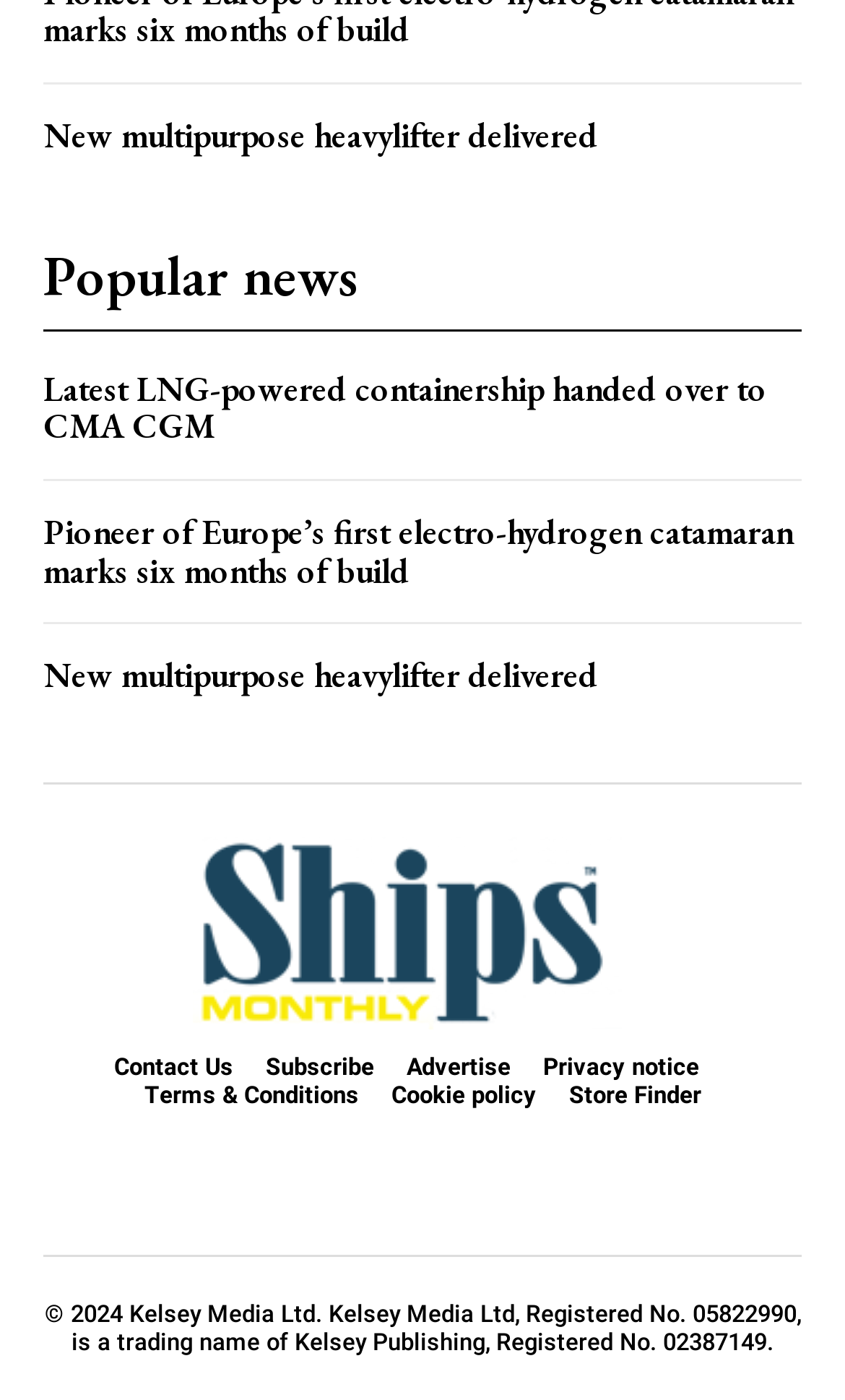What is the company name mentioned in the copyright text?
Using the information from the image, give a concise answer in one word or a short phrase.

Kelsey Media Ltd